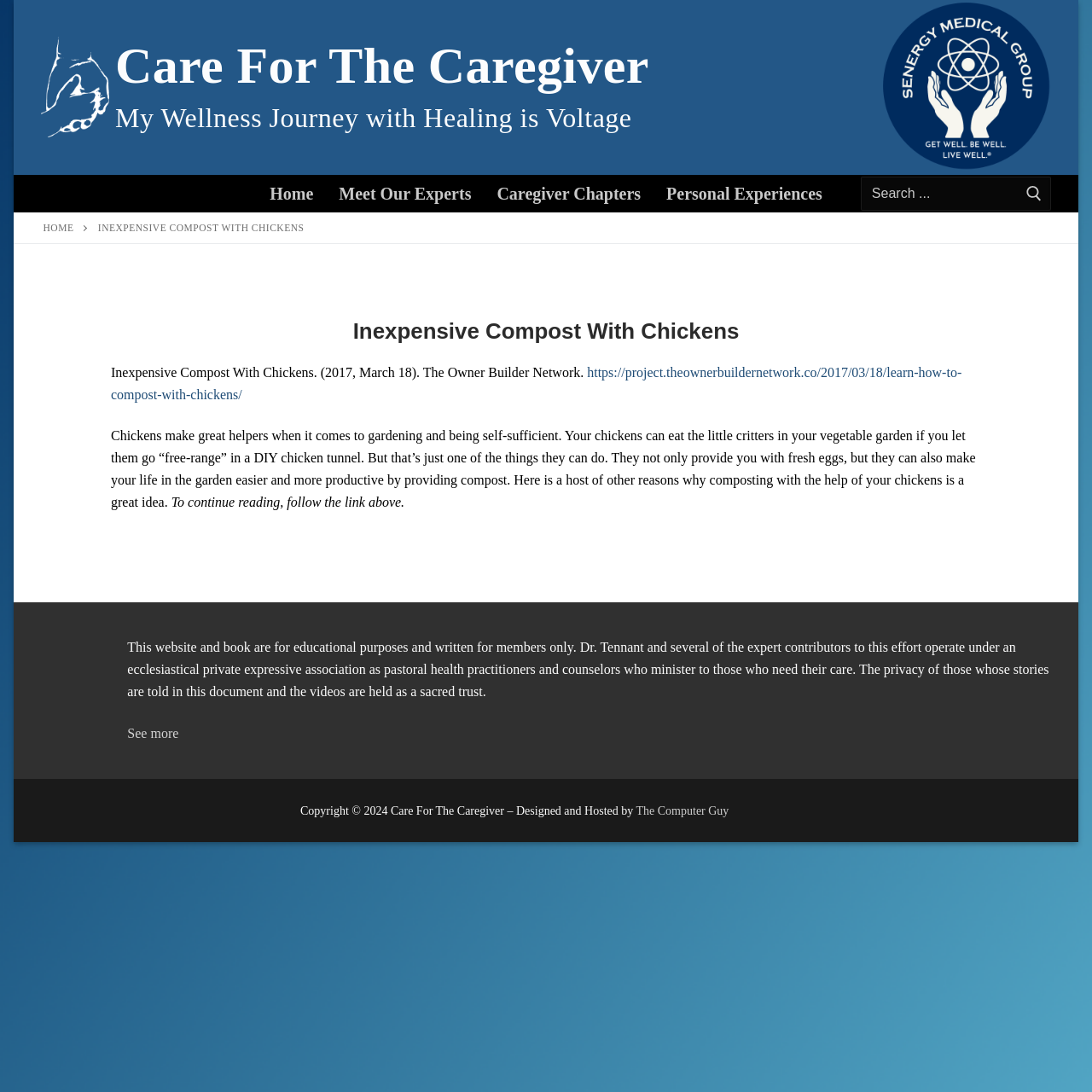Respond with a single word or phrase:
What is the purpose of the website?

Educational purposes